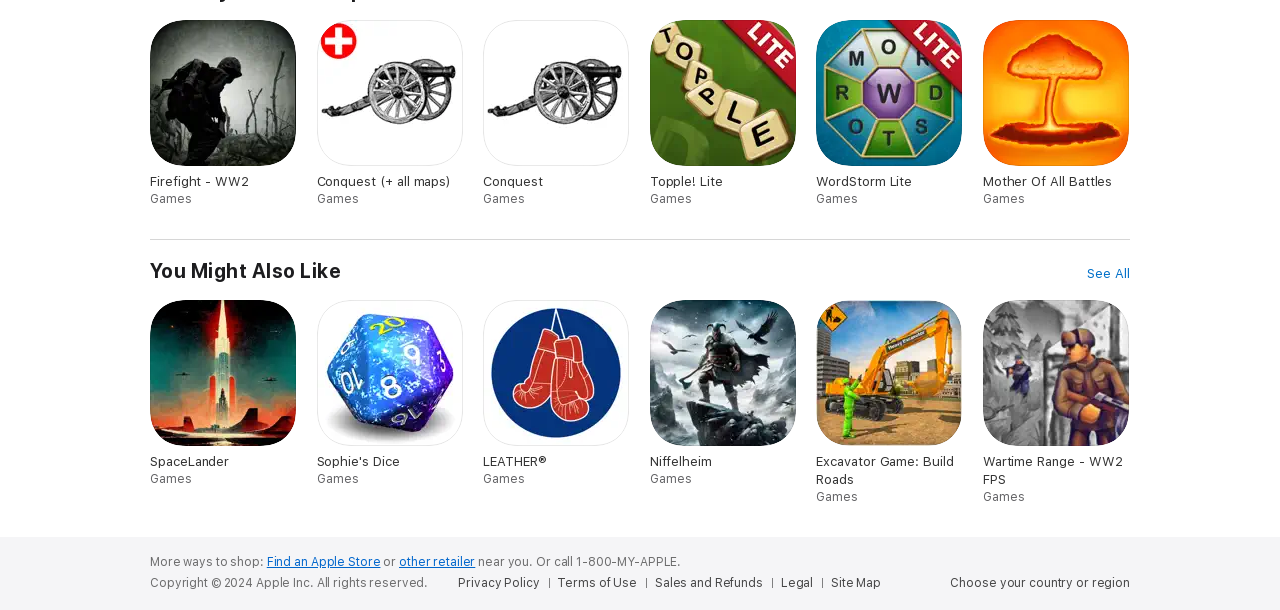Could you determine the bounding box coordinates of the clickable element to complete the instruction: "Explore Mother Of All Battles game"? Provide the coordinates as four float numbers between 0 and 1, i.e., [left, top, right, bottom].

[0.768, 0.033, 0.883, 0.339]